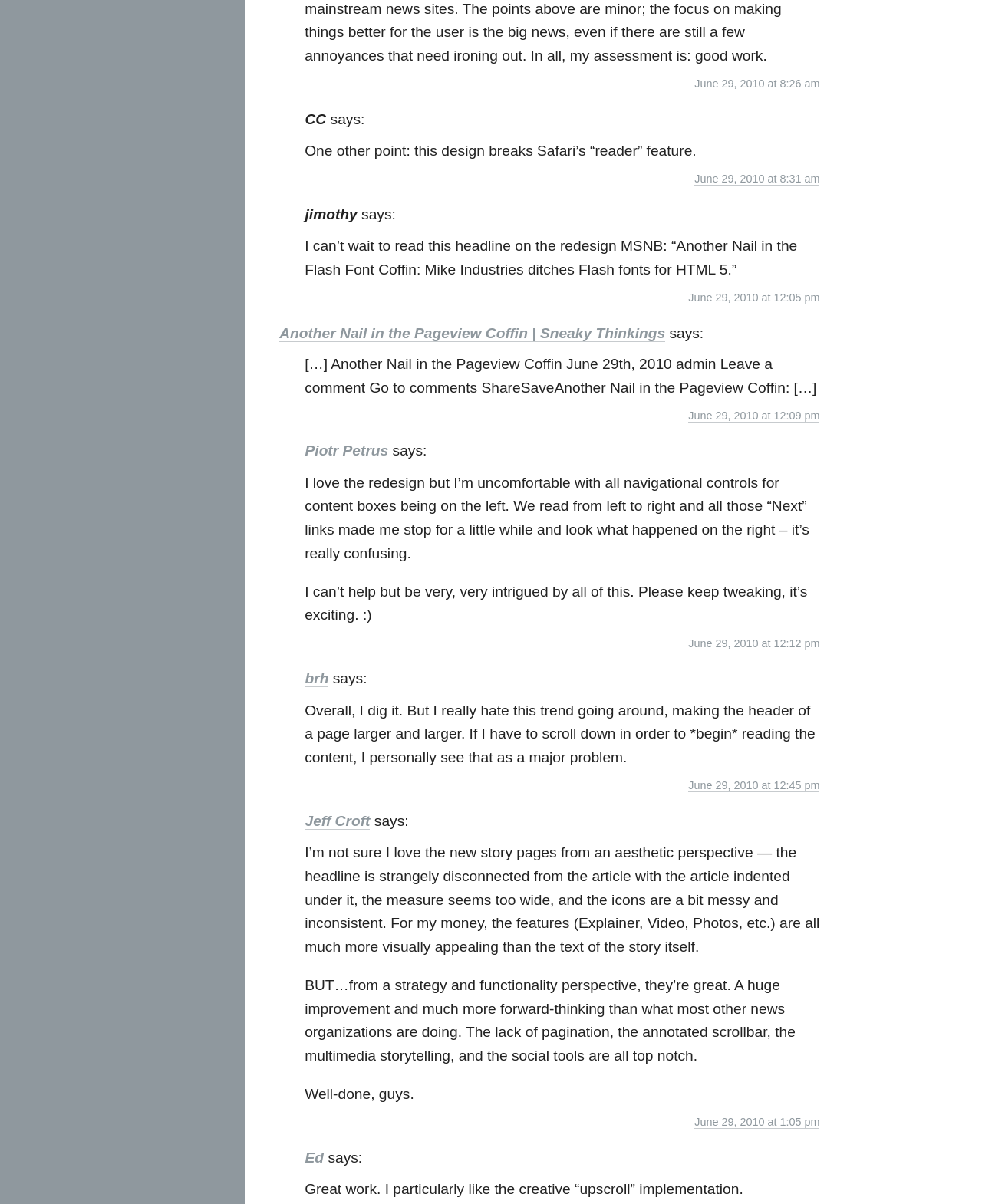Who is the author of the first comment?
Please give a well-detailed answer to the question.

I looked at the first comment and found that it starts with 'CC says:', indicating that CC is the author of the first comment.